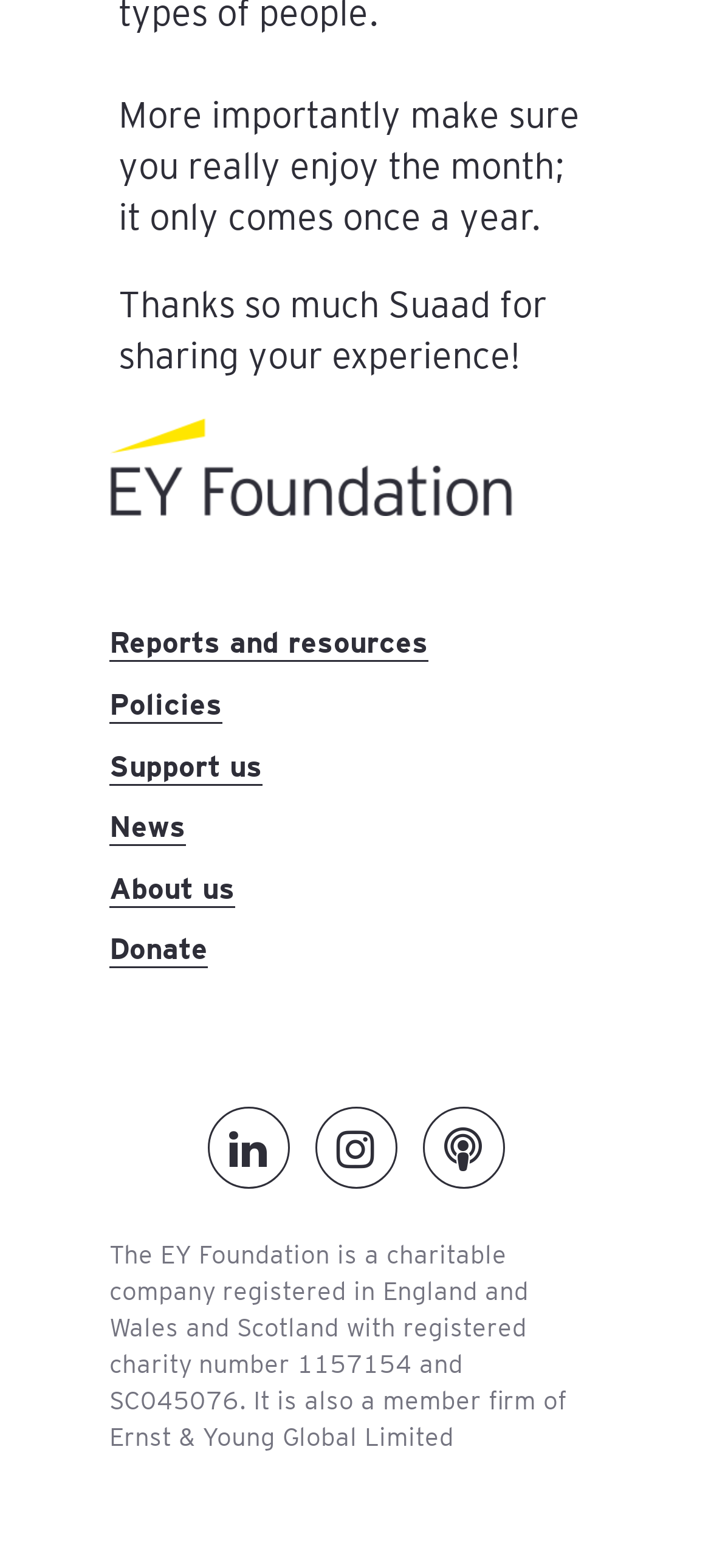Please determine the bounding box coordinates of the section I need to click to accomplish this instruction: "Click on 'Donate'".

[0.154, 0.591, 0.292, 0.618]